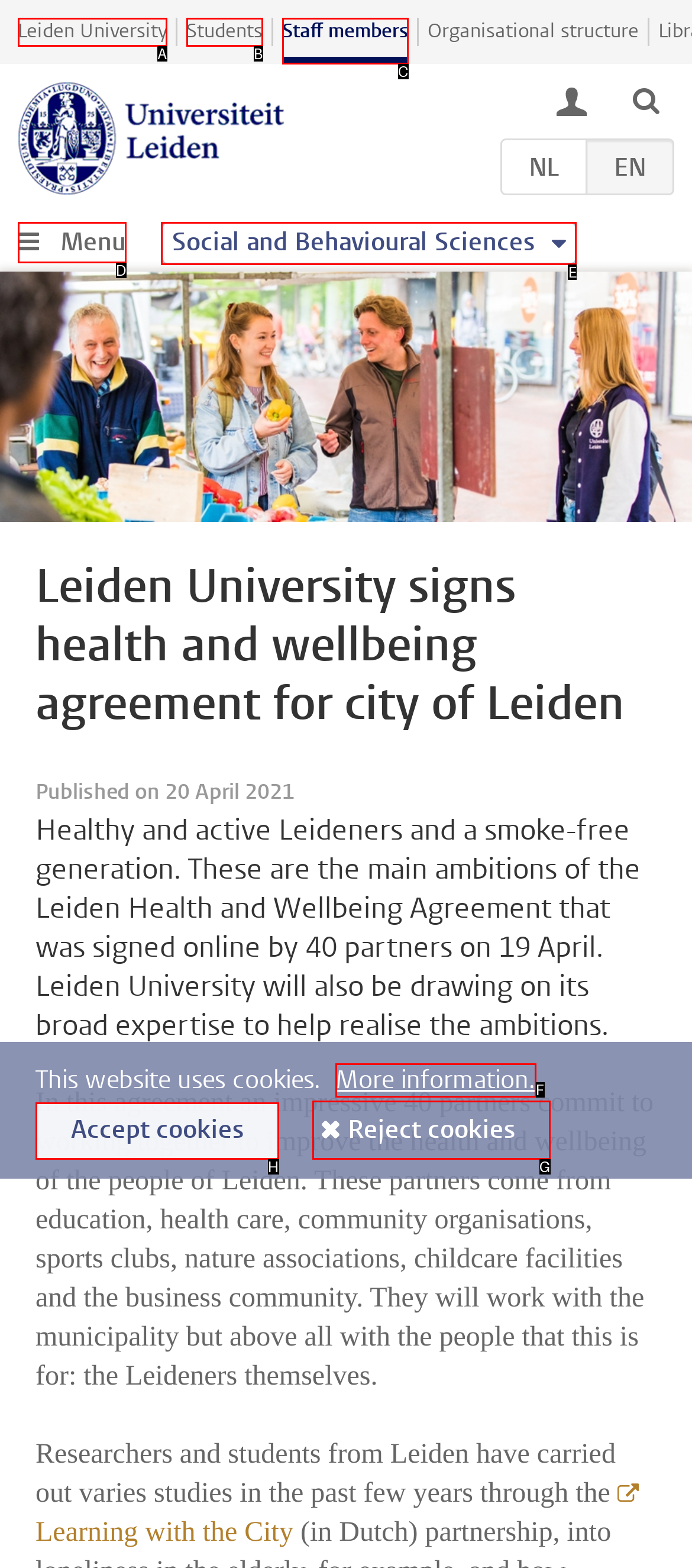From the provided options, pick the HTML element that matches the description: Students. Respond with the letter corresponding to your choice.

B